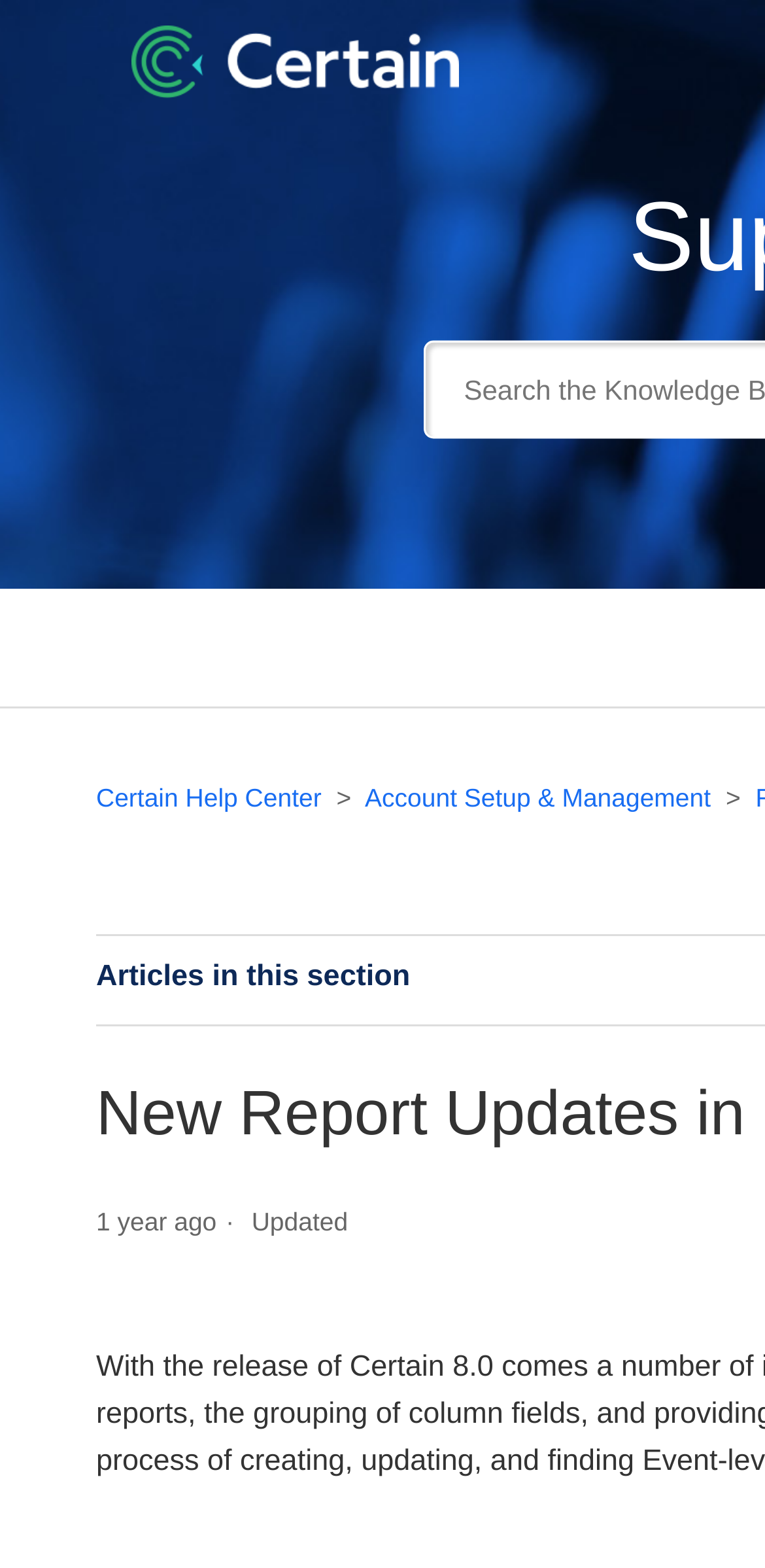What is the status of the 'Account Setup & Management' page?
Using the information presented in the image, please offer a detailed response to the question.

I found the answer by looking at the static text element with the text 'Updated' which is located next to the 'Account Setup & Management' link, indicating the status of the page.